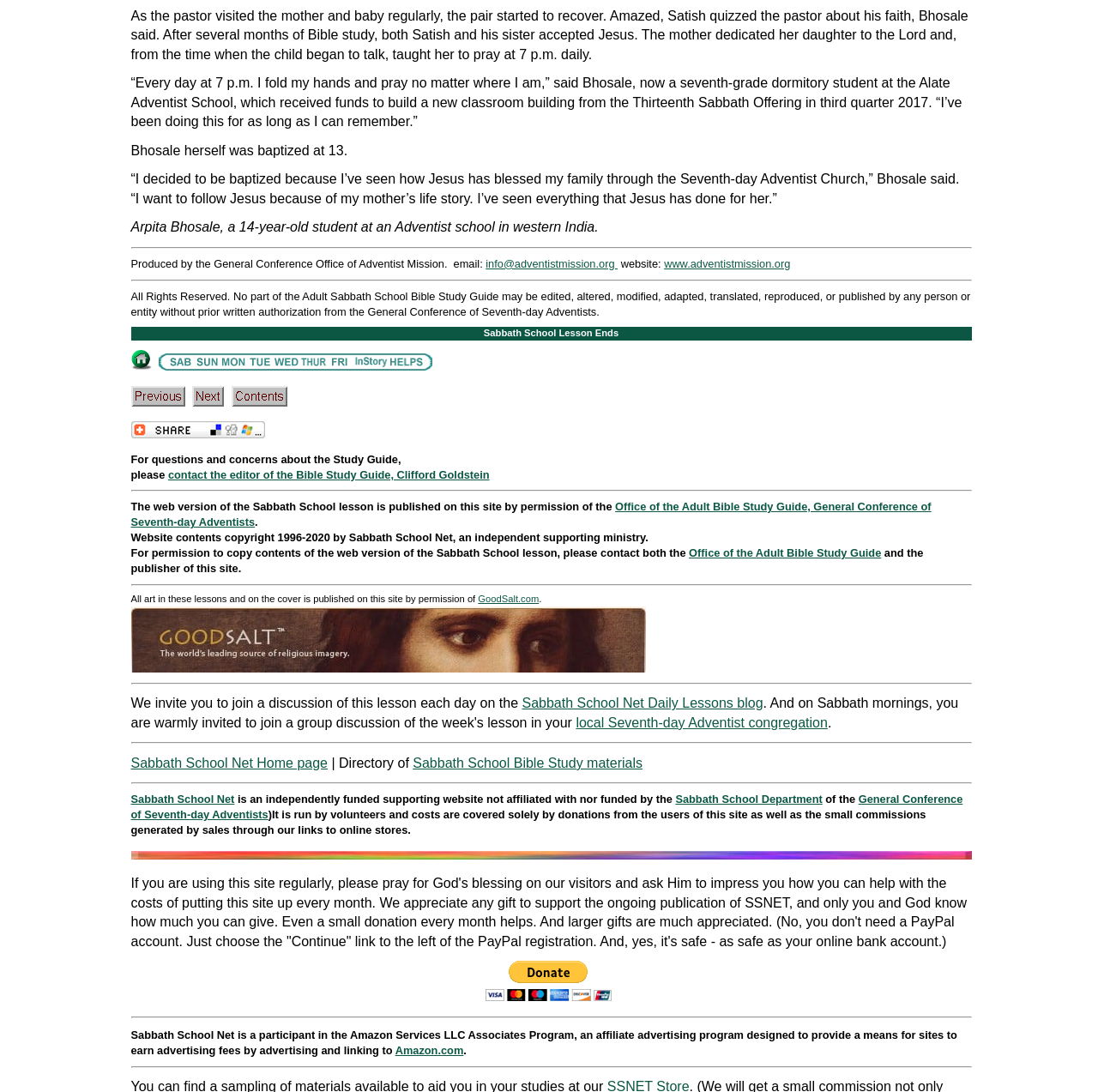What is the name of the website that provides art for the lessons?
Kindly give a detailed and elaborate answer to the question.

The website that provides art for the lessons is GoodSalt.com, as mentioned in the copyright section of the webpage.